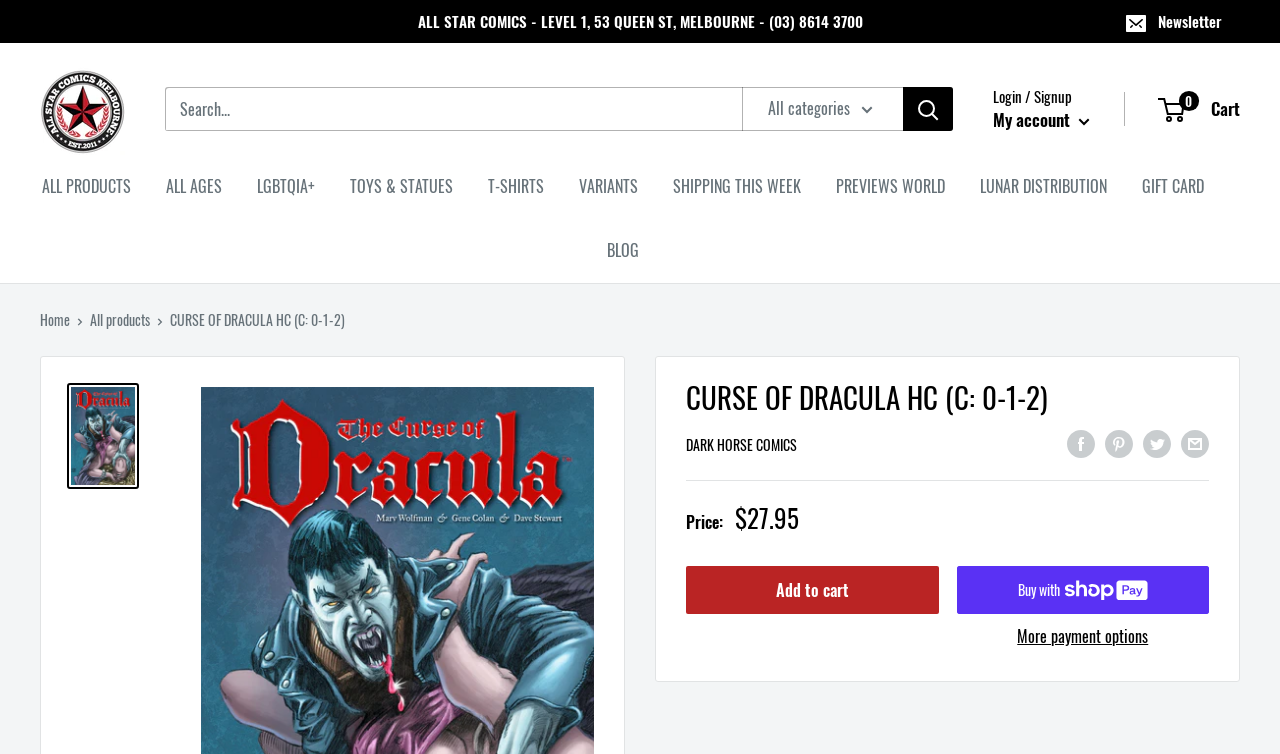Identify the bounding box coordinates of the region that needs to be clicked to carry out this instruction: "Add to cart". Provide these coordinates as four float numbers ranging from 0 to 1, i.e., [left, top, right, bottom].

[0.536, 0.75, 0.733, 0.814]